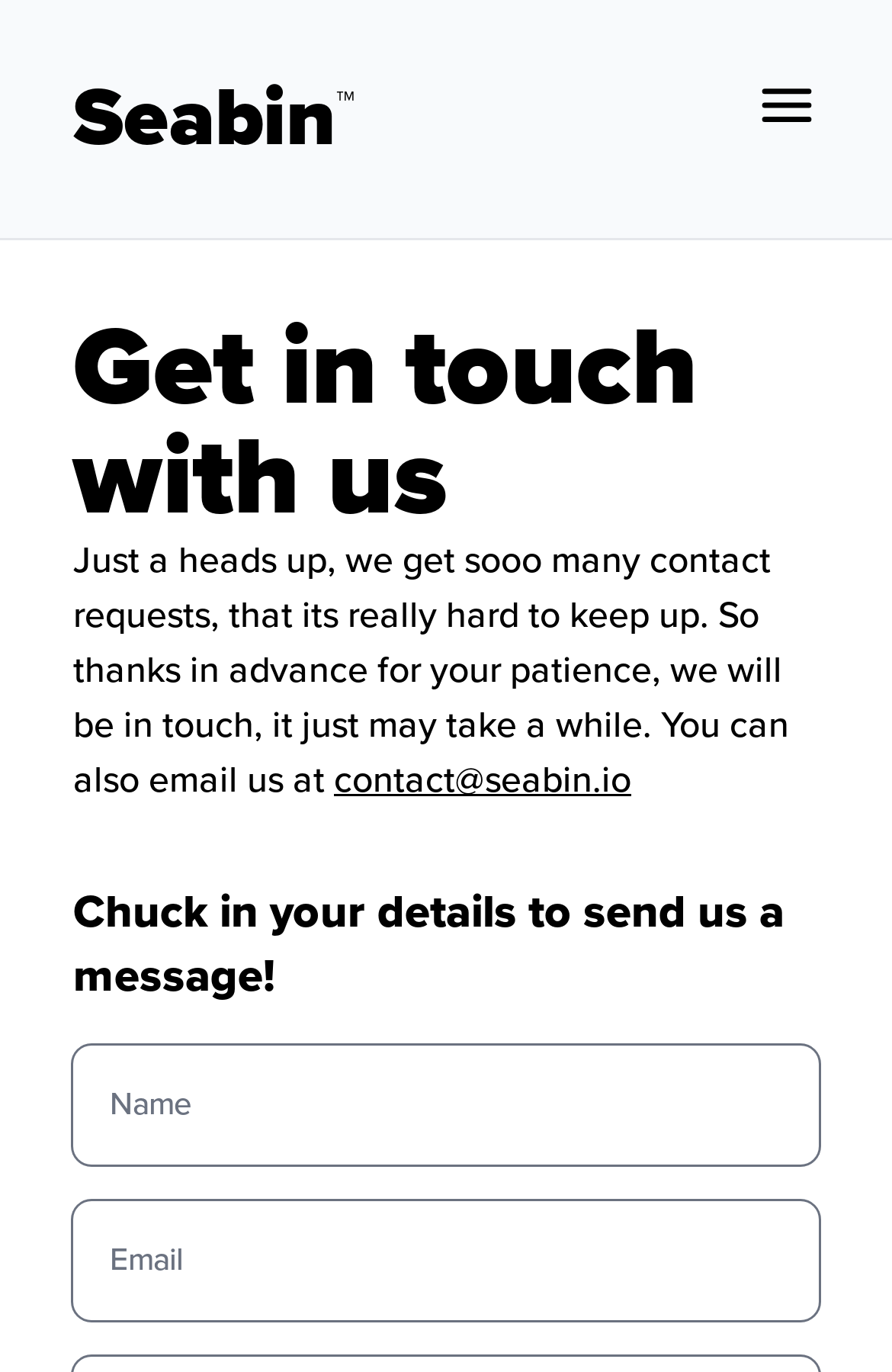Please respond to the question with a concise word or phrase:
What is required to send a message?

Name and Email